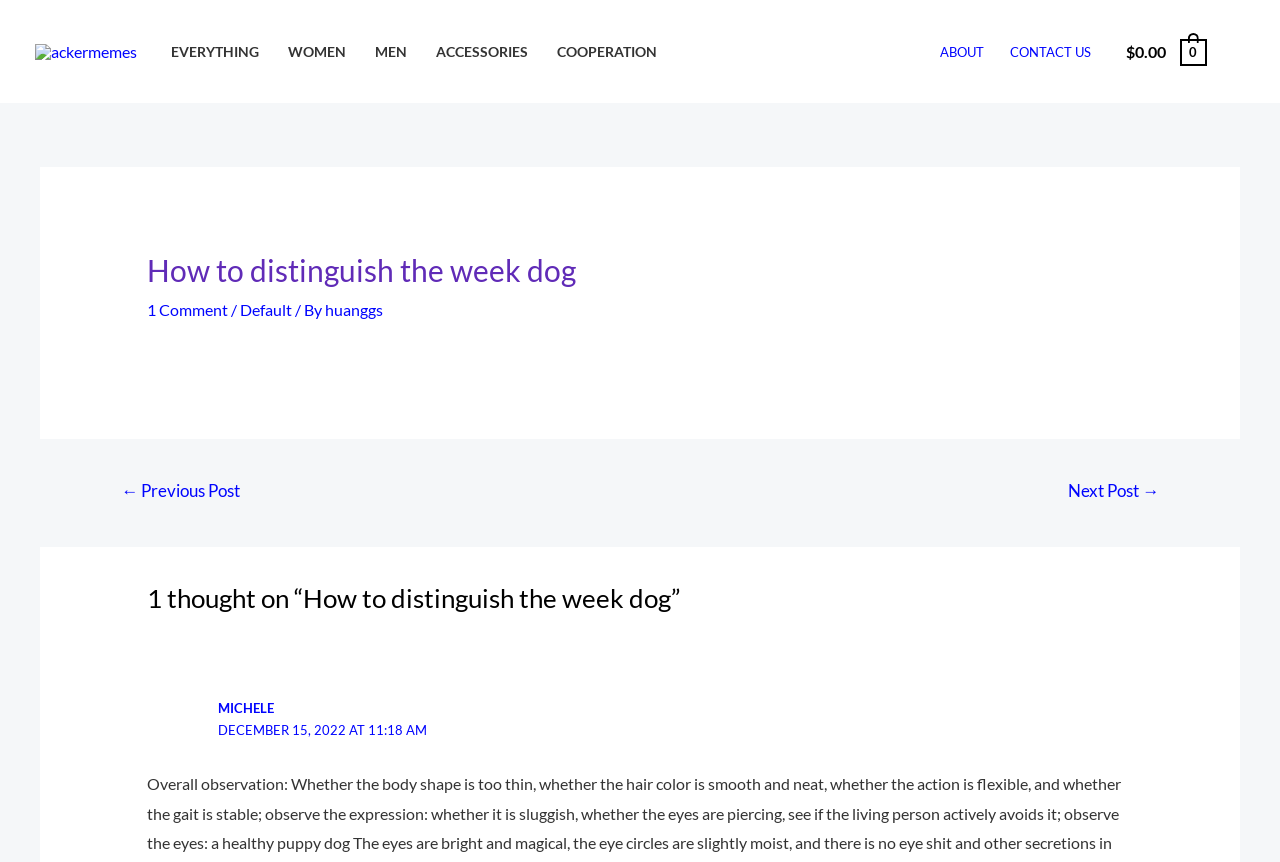Please respond to the question with a concise word or phrase:
What is the website's navigation menu?

Site Navigation